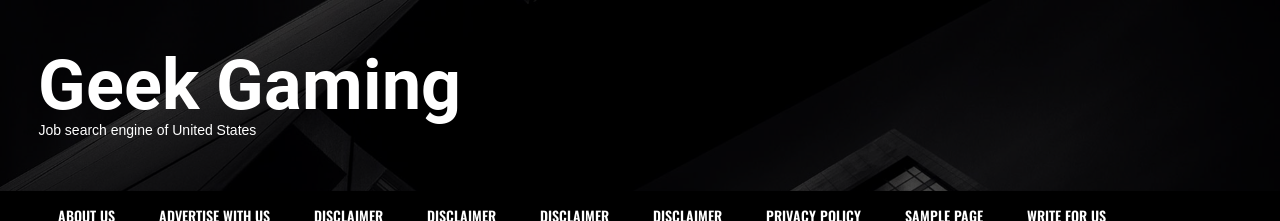What type of links are present below the main title?
Look at the webpage screenshot and answer the question with a detailed explanation.

Below the main title, there are navigation links present, which include sections such as 'About Us', 'Advertise With Us', and various disclaimers, contributing to the website's user-friendly interface and professional focus on employment and job listings.